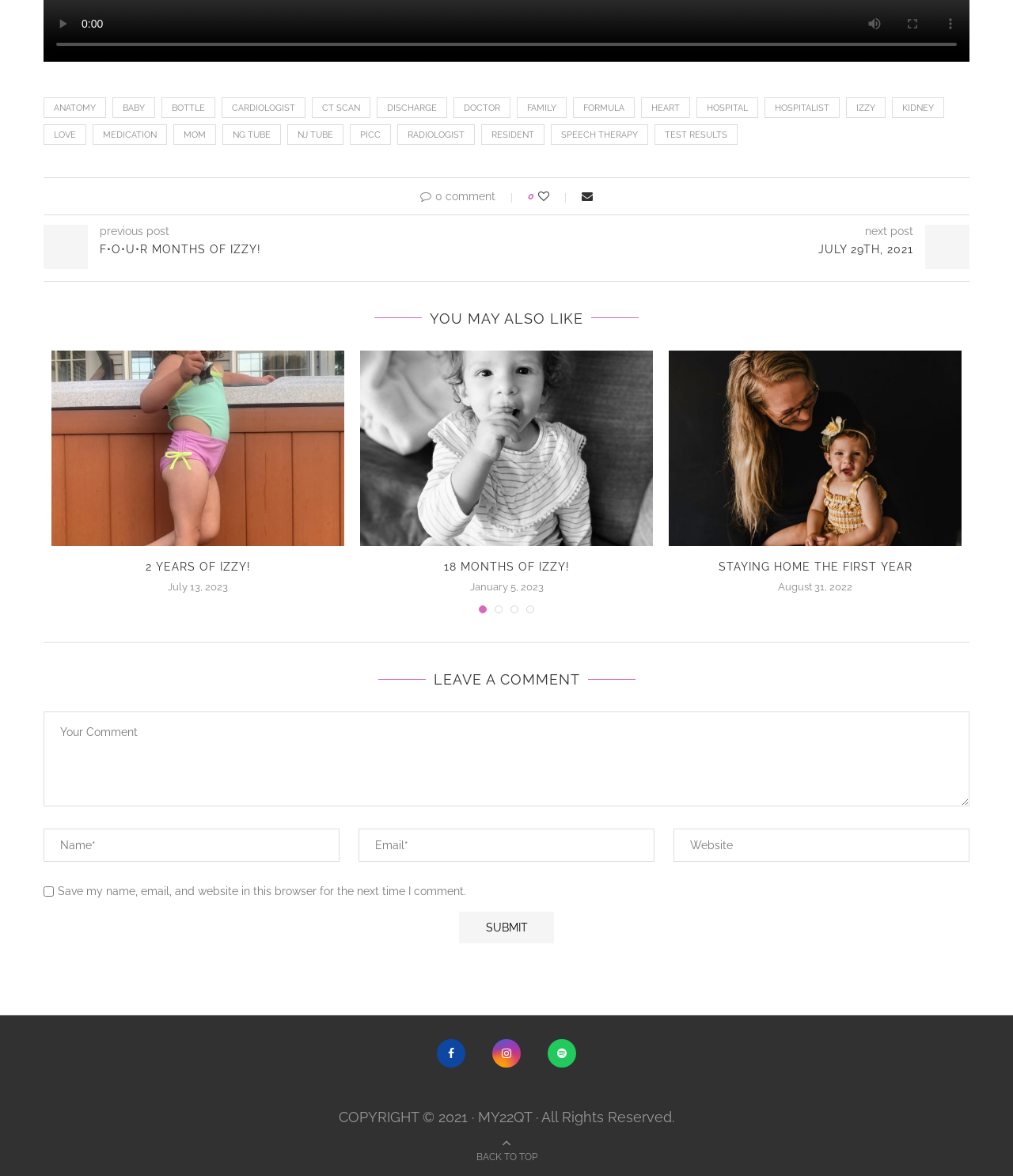Determine the bounding box coordinates of the region that needs to be clicked to achieve the task: "Click the 'Facebook' link".

[0.431, 0.883, 0.459, 0.908]